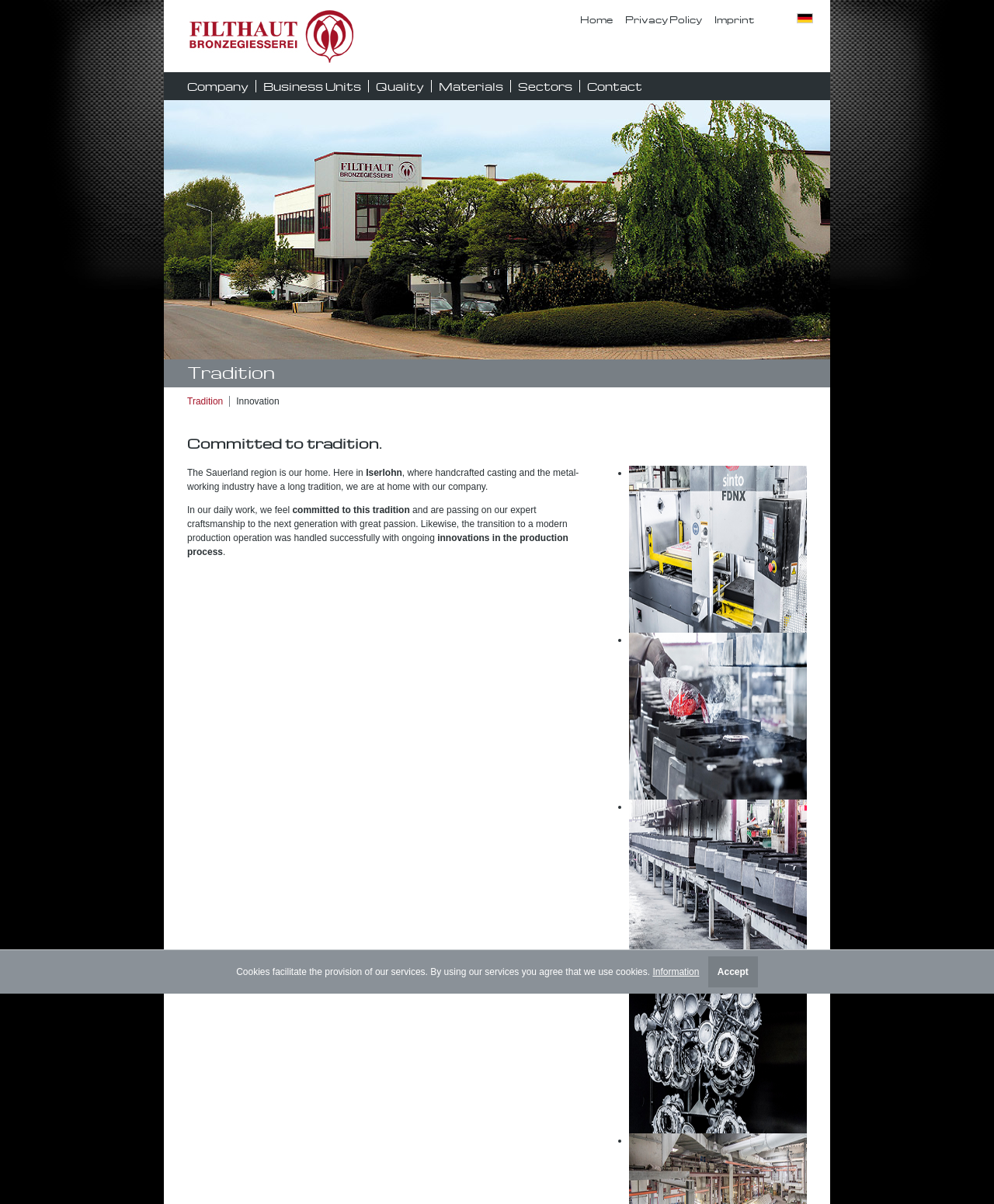Identify the bounding box coordinates of the area that should be clicked in order to complete the given instruction: "Contact the company". The bounding box coordinates should be four float numbers between 0 and 1, i.e., [left, top, right, bottom].

[0.584, 0.066, 0.653, 0.077]